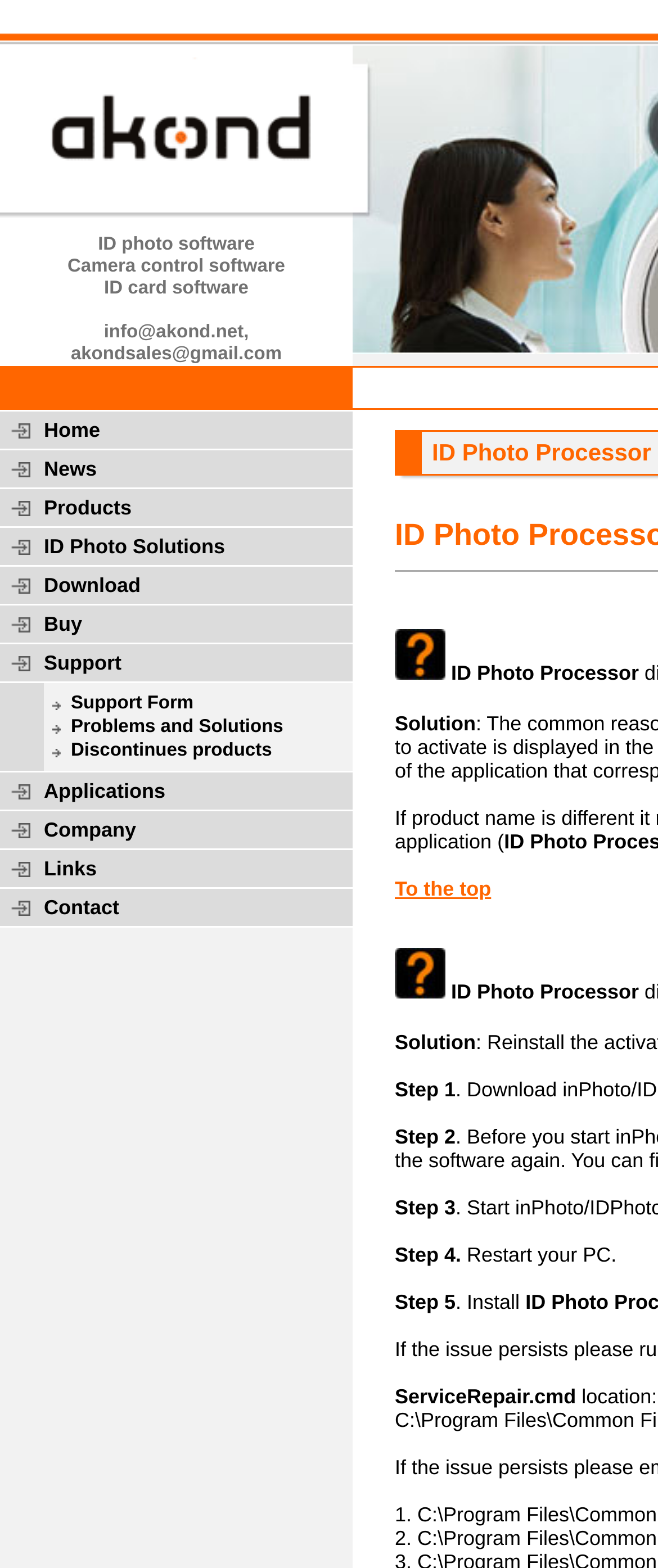Explain the webpage in detail, including its primary components.

The webpage is a technical support page for ID card software and ID photo software. At the top, there is a grid cell containing an image, and three lines of text: "Сamera control software", "ID card software", and "info@akond.net, akondsales@gmail.com". 

Below this grid cell, there is a row of links, including "Home", "News", "Products", "ID Photo Solutions", "Download", "Buy", "Support", and "Support Form". These links are aligned to the left side of the page.

Further down, there are more links, including "Problems and Solutions", "Discontinues products", "Applications", "Company", "Links", and "Contact". These links are also aligned to the left side of the page.

On the right side of the page, there is a section with a heading "Solution". This section contains a series of steps, labeled "Step 1" to "Step 5", with brief descriptions and instructions. The steps are numbered and listed in a vertical column. At the bottom of this section, there is a line of text "location:".